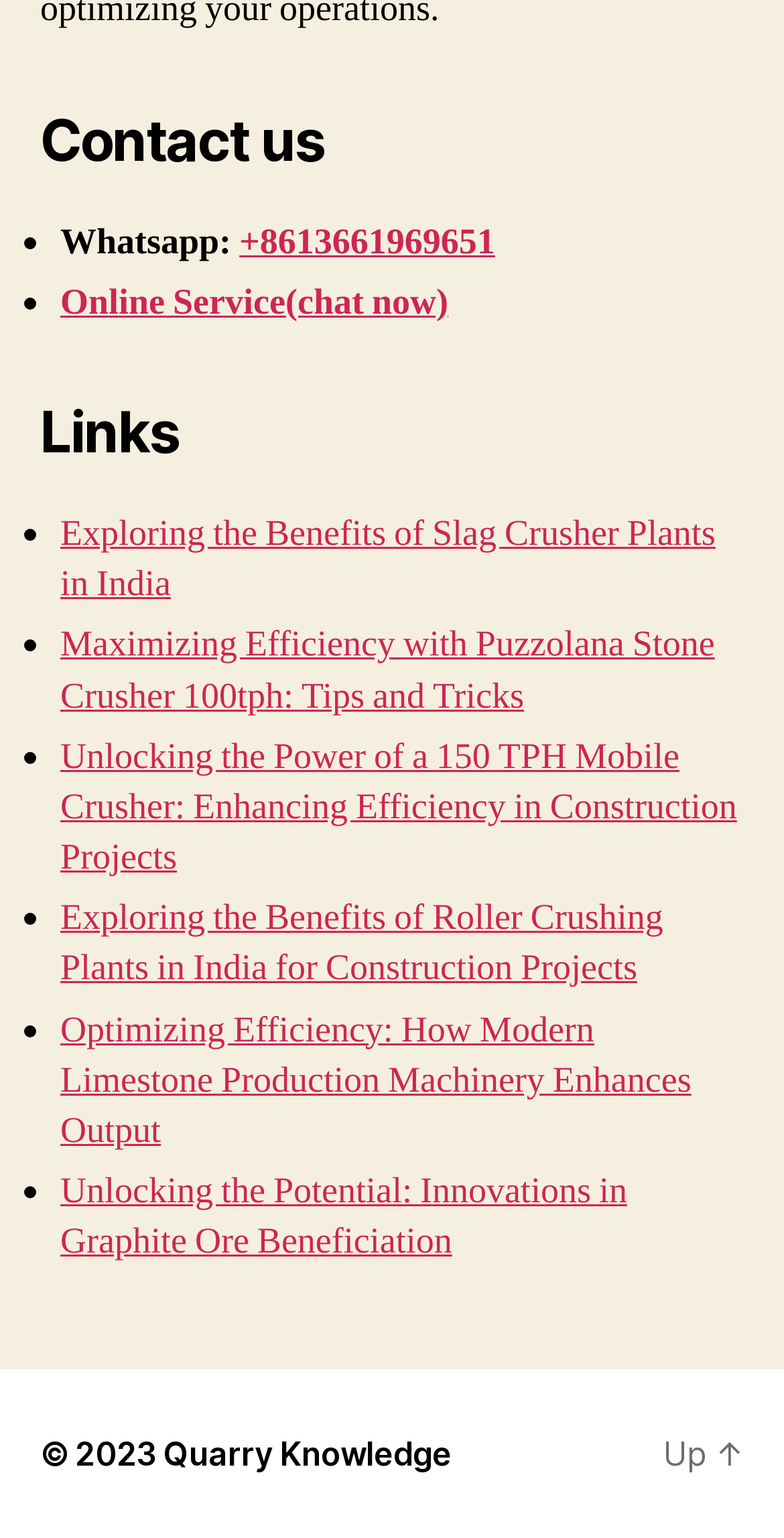Show the bounding box coordinates for the element that needs to be clicked to execute the following instruction: "View the article about Creative Props and Accessories for Indoor Portrait Photography". Provide the coordinates in the form of four float numbers between 0 and 1, i.e., [left, top, right, bottom].

None